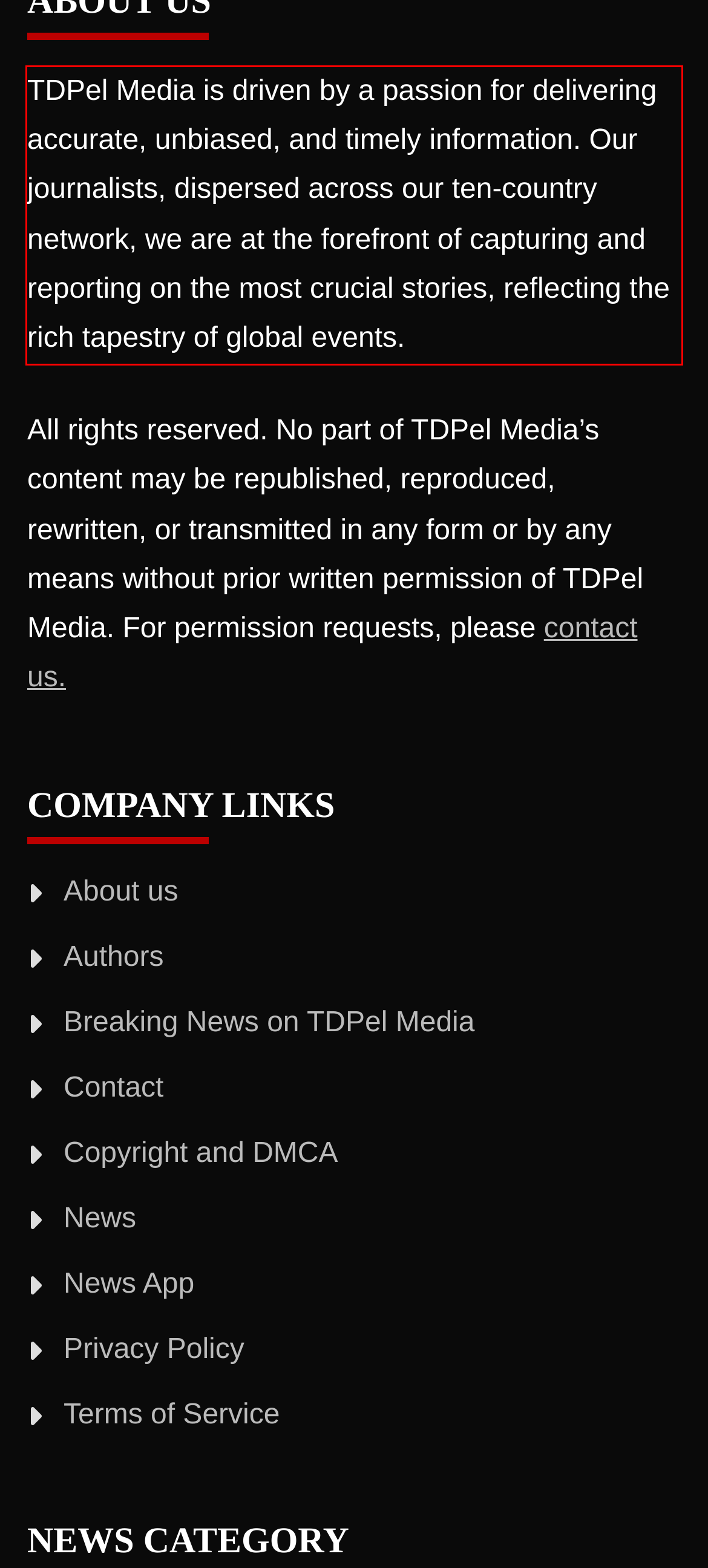Look at the webpage screenshot and recognize the text inside the red bounding box.

TDPel Media is driven by a passion for delivering accurate, unbiased, and timely information. Our journalists, dispersed across our ten-country network, we are at the forefront of capturing and reporting on the most crucial stories, reflecting the rich tapestry of global events.